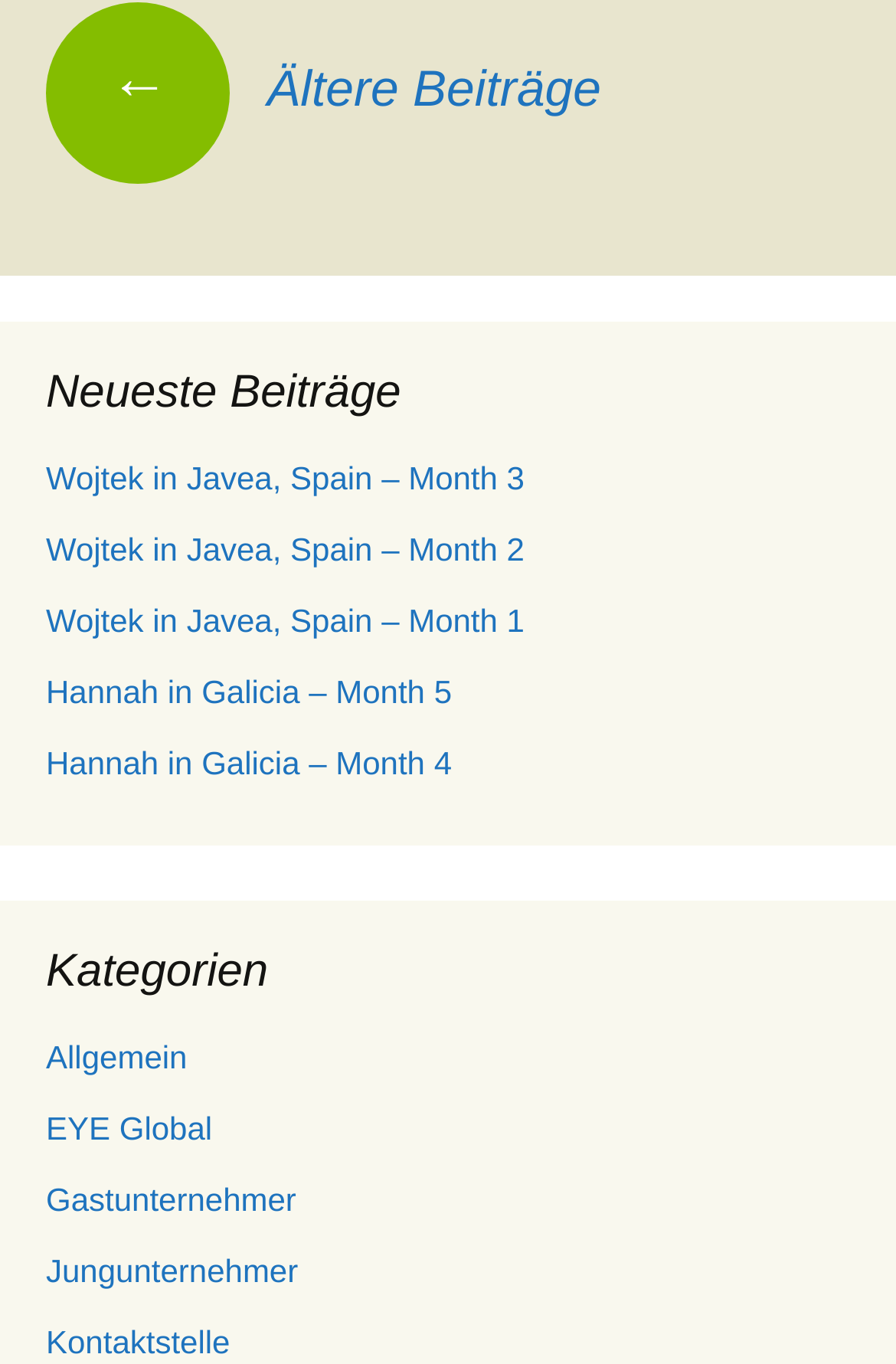Find the bounding box coordinates for the area you need to click to carry out the instruction: "explore EYE Global". The coordinates should be four float numbers between 0 and 1, indicated as [left, top, right, bottom].

[0.051, 0.814, 0.237, 0.841]